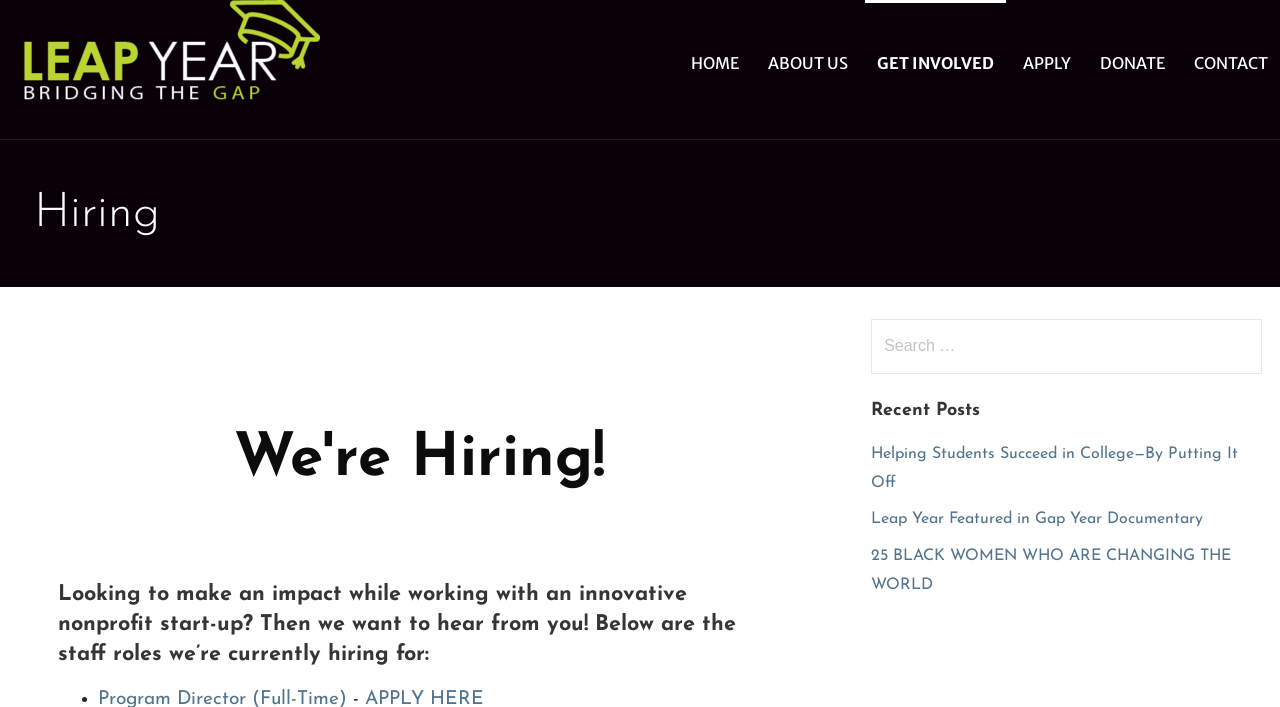Find and specify the bounding box coordinates that correspond to the clickable region for the instruction: "read the Recent Posts".

[0.681, 0.563, 0.986, 0.598]